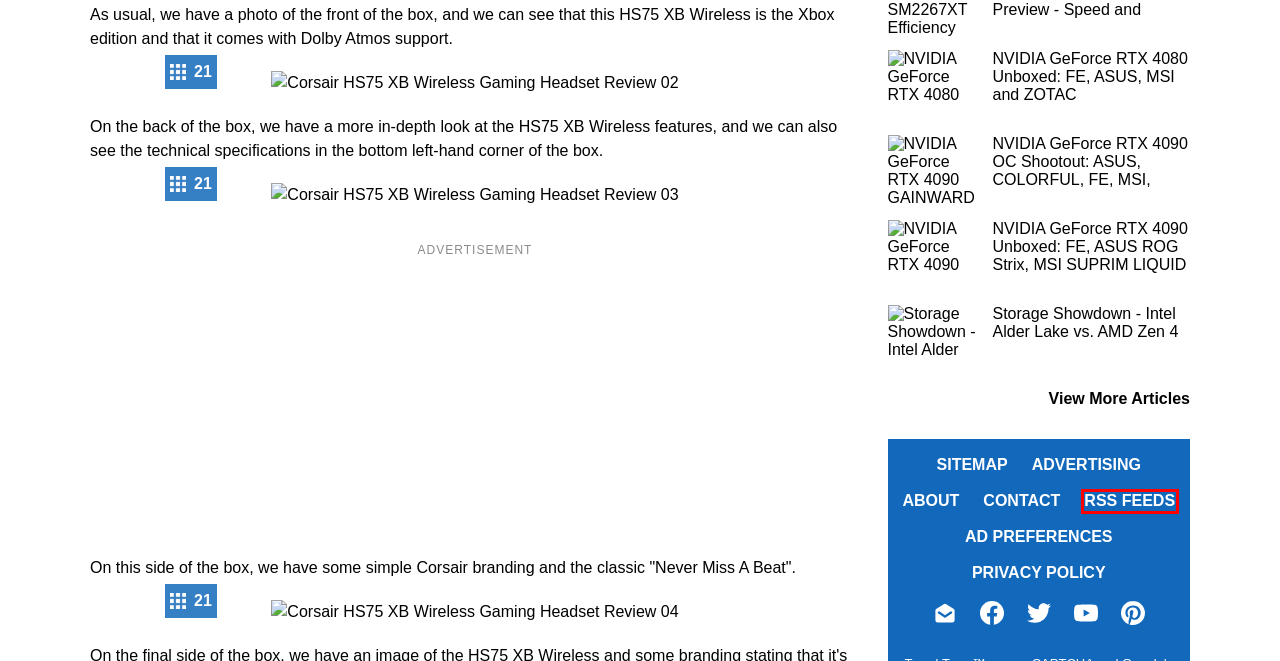Review the screenshot of a webpage that includes a red bounding box. Choose the webpage description that best matches the new webpage displayed after clicking the element within the bounding box. Here are the candidates:
A. Storage Showdown - Intel Alder Lake vs. AMD Zen 4
B. NVIDIA GeForce RTX 4090 Unboxed: FE, ASUS ROG Strix, MSI SUPRIM LIQUID
C. Advertise with Us
D. NVIDIA GeForce RTX 4080 Unboxed: FE, ASUS, MSI and ZOTAC
E. Sitemap
F. NVIDIA GeForce RTX 4090 OC Shootout: ASUS, COLORFUL, FE, MSI, GAINWARD
G. RSS Feeds
H. Contact Us

G